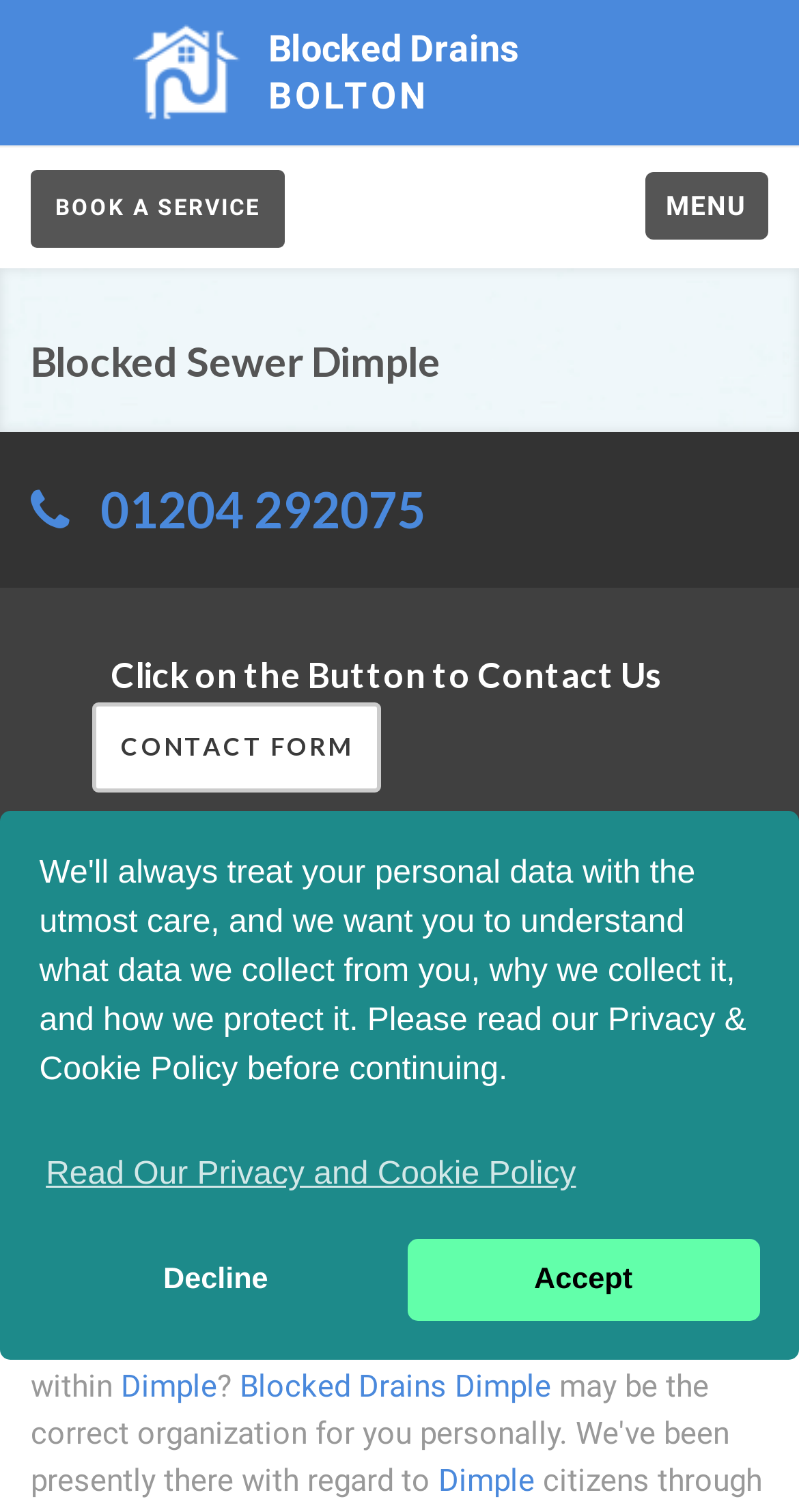Identify the primary heading of the webpage and provide its text.

Blocked Sewer Dimple